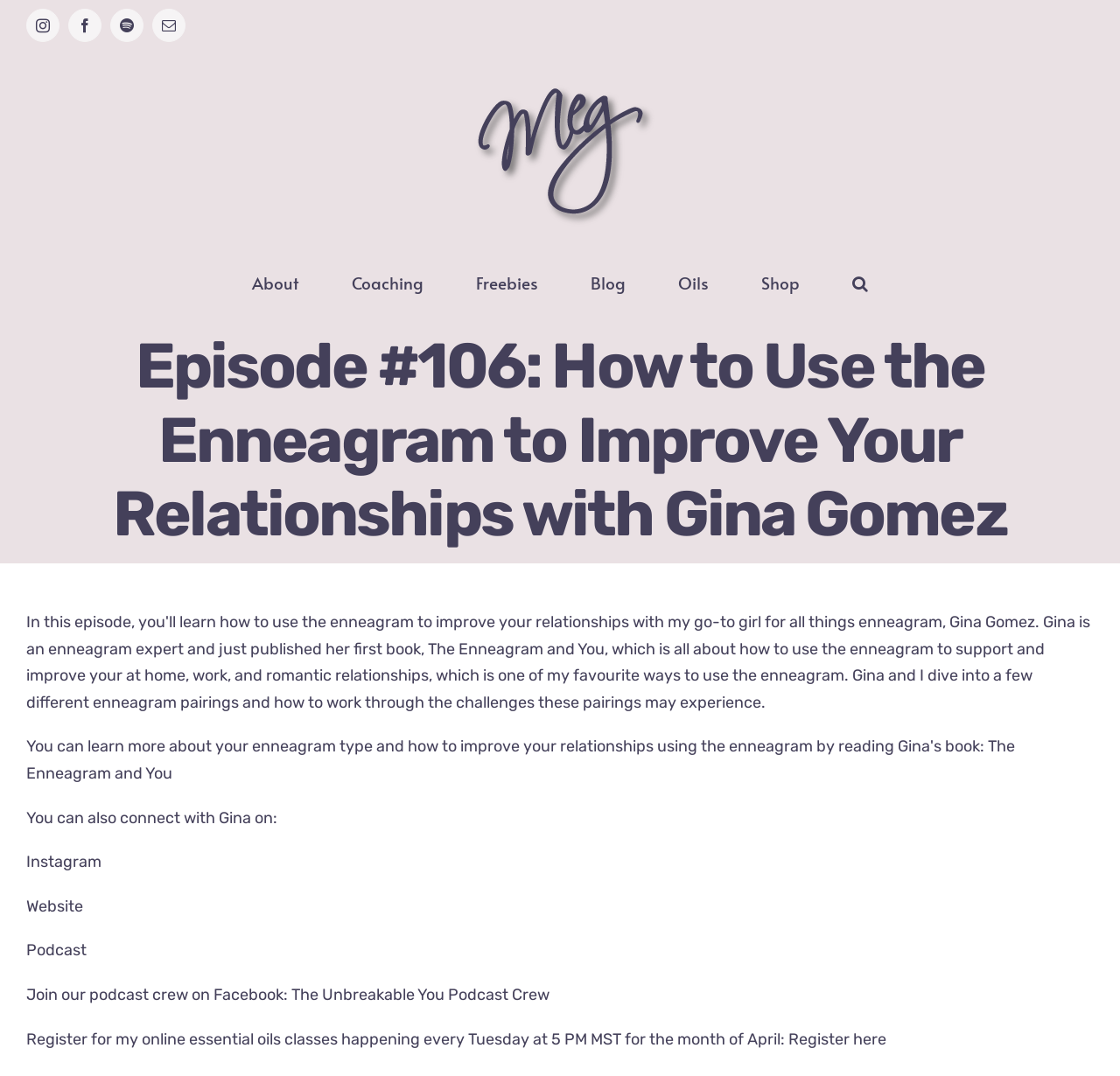What is the name of the guest in episode 106?
Answer the question in as much detail as possible.

I found the answer by looking at the heading 'Episode #106: How to Use the Enneagram to Improve Your Relationships with Gina Gomez' which mentions the name of the guest as Gina Gomez.